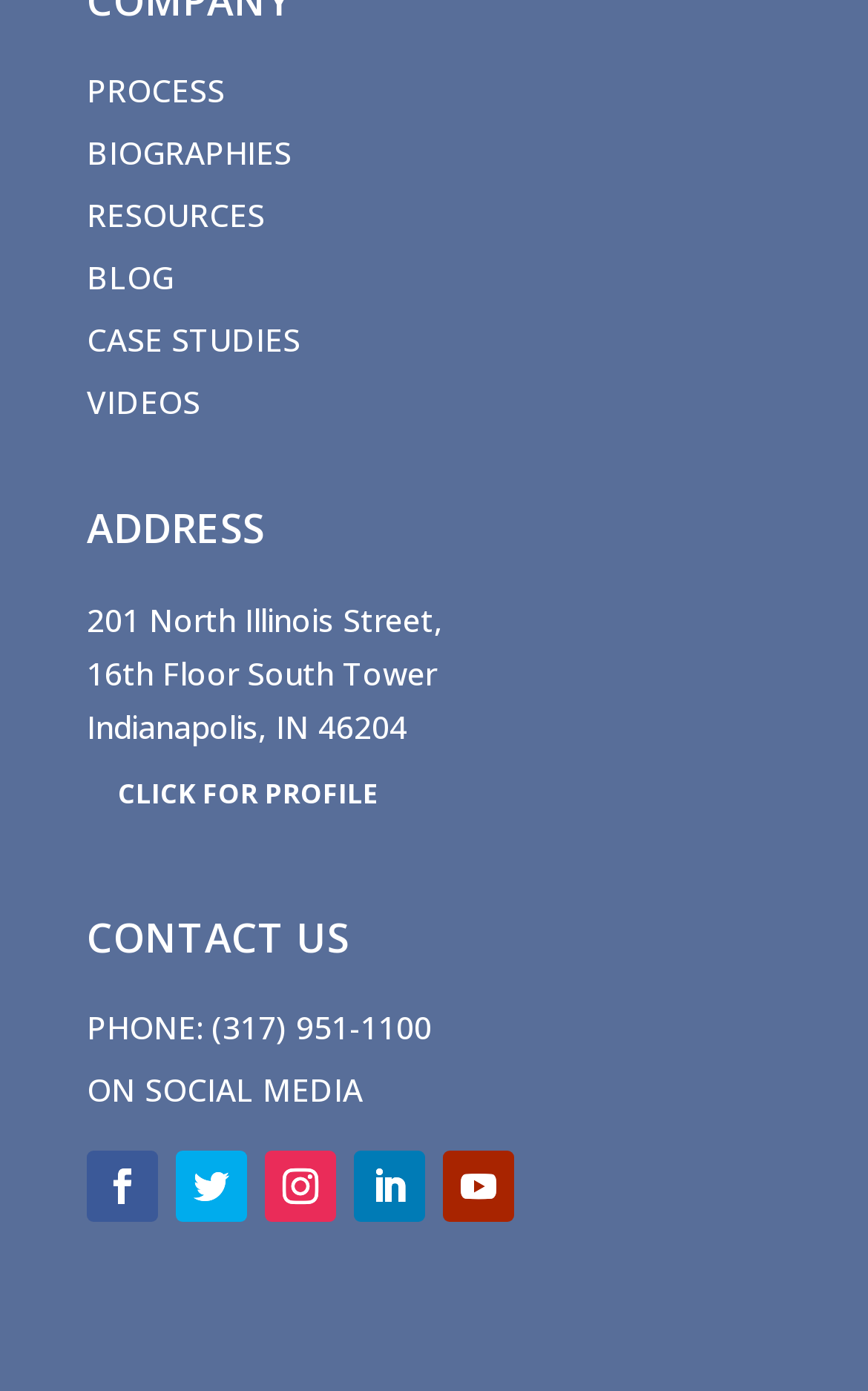Please identify the bounding box coordinates of the element that needs to be clicked to execute the following command: "View VIDEOS". Provide the bounding box using four float numbers between 0 and 1, formatted as [left, top, right, bottom].

[0.1, 0.273, 0.231, 0.303]